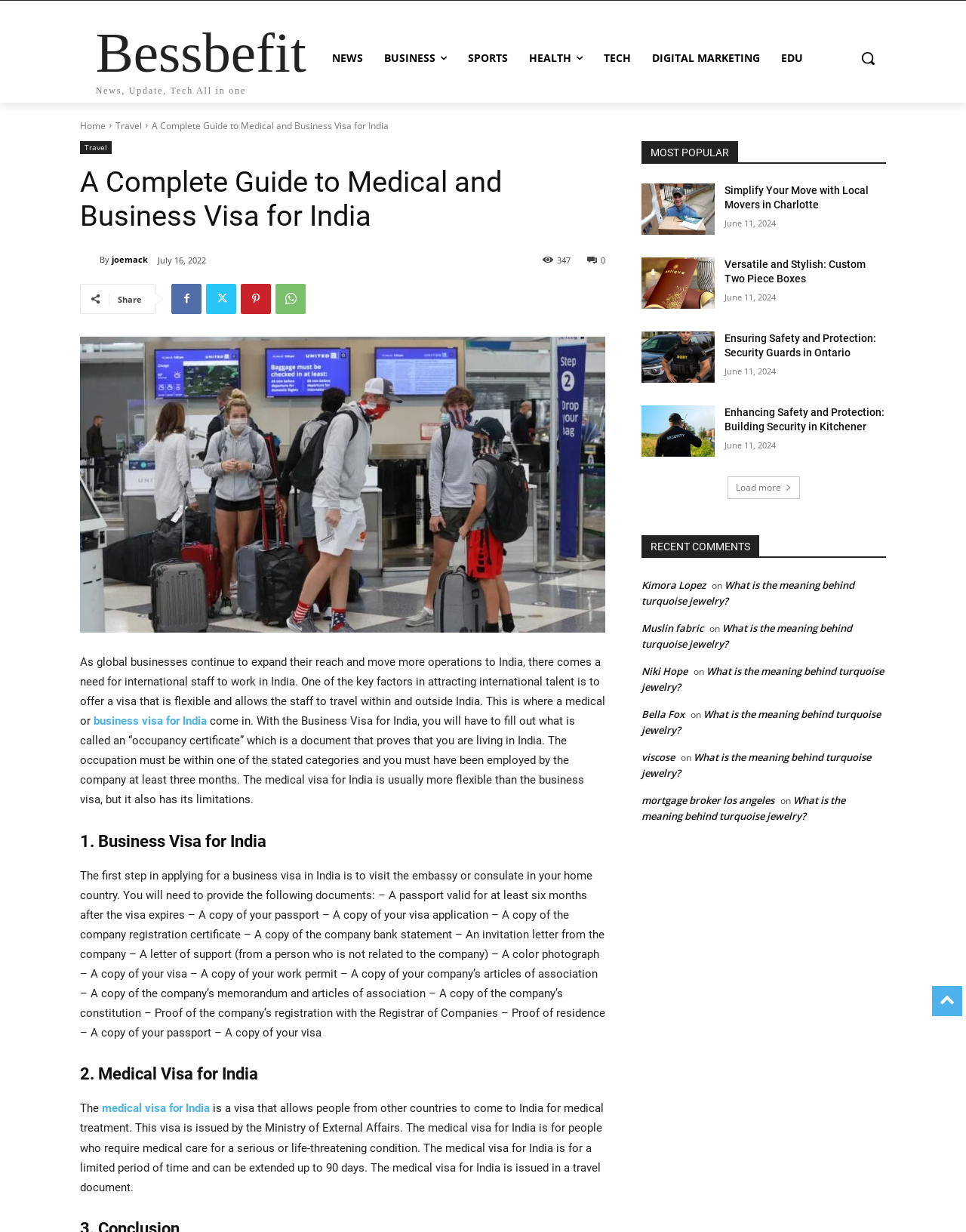Please find the bounding box coordinates for the clickable element needed to perform this instruction: "Search for something".

[0.88, 0.033, 0.917, 0.062]